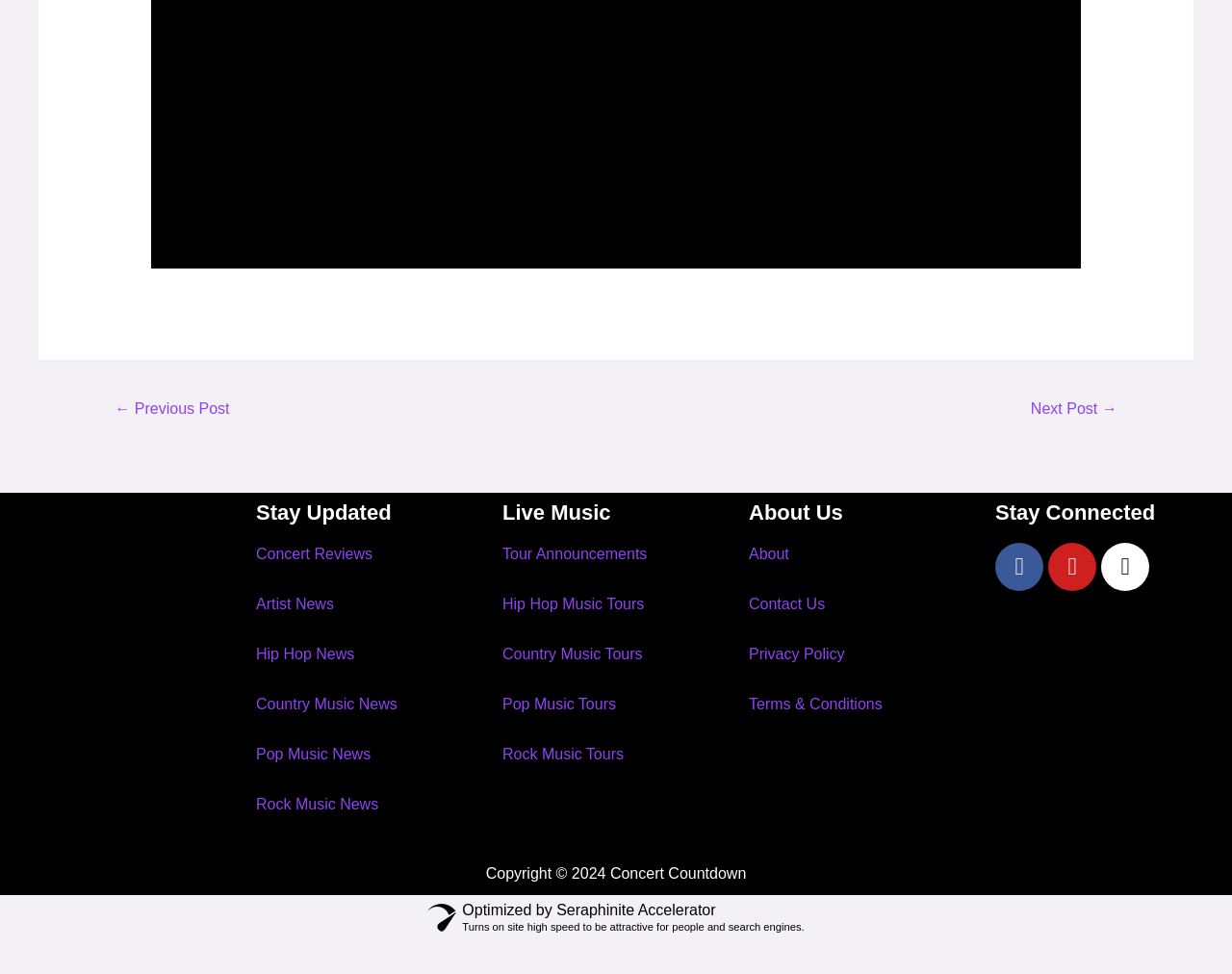Please identify the bounding box coordinates of the element I should click to complete this instruction: 'Go to previous post'. The coordinates should be given as four float numbers between 0 and 1, like this: [left, top, right, bottom].

[0.074, 0.403, 0.205, 0.44]